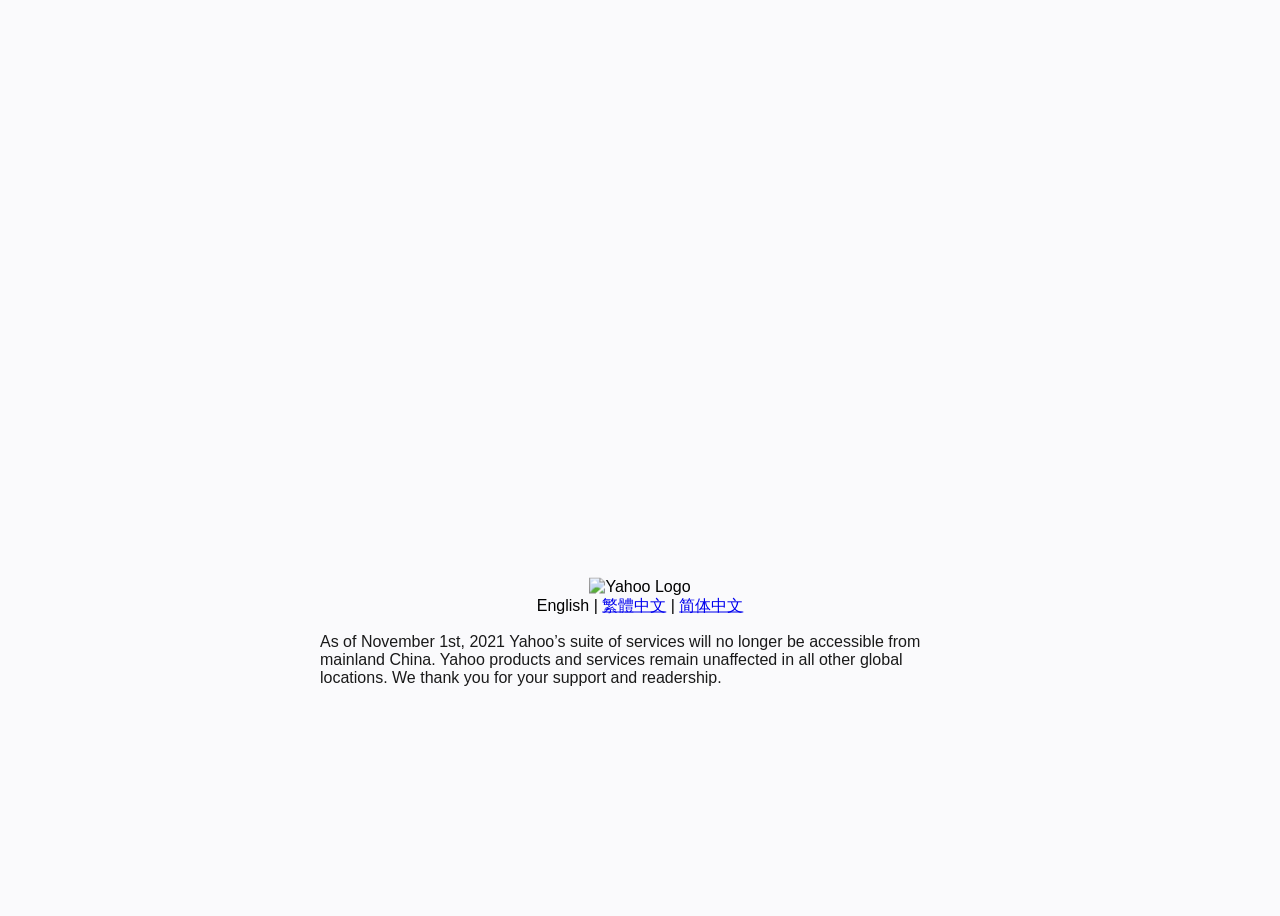Bounding box coordinates are specified in the format (top-left x, top-left y, bottom-right x, bottom-right y). All values are floating point numbers bounded between 0 and 1. Please provide the bounding box coordinate of the region this sentence describes: English

[0.419, 0.651, 0.46, 0.67]